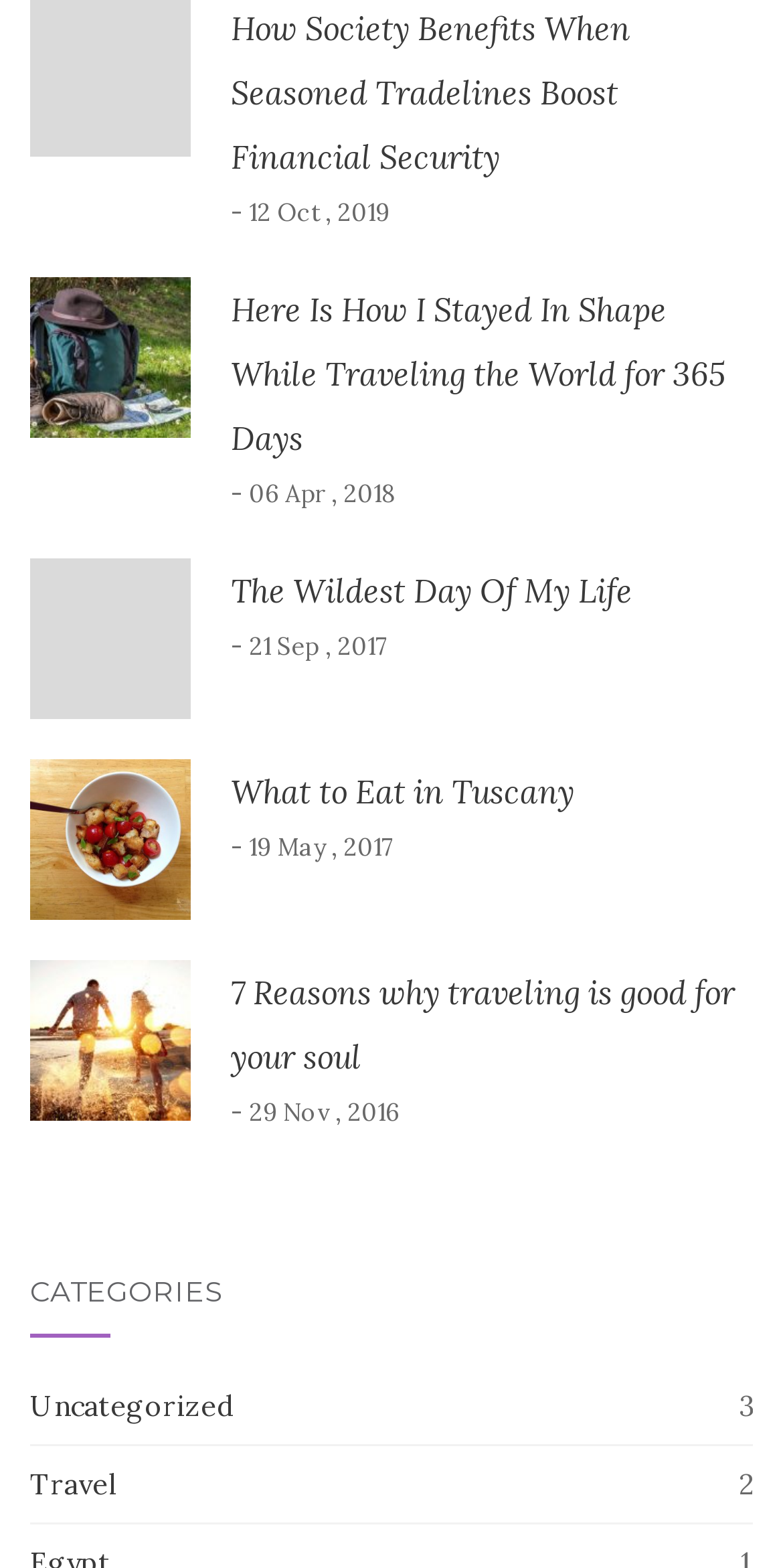Using the information in the image, give a detailed answer to the following question: What is the title of the first article?

The first article on the webpage has a link with the text 'How Society Benefits When Seasoned Tradelines Boost Financial Security', so the title of the first article is 'How Society Benefits'.